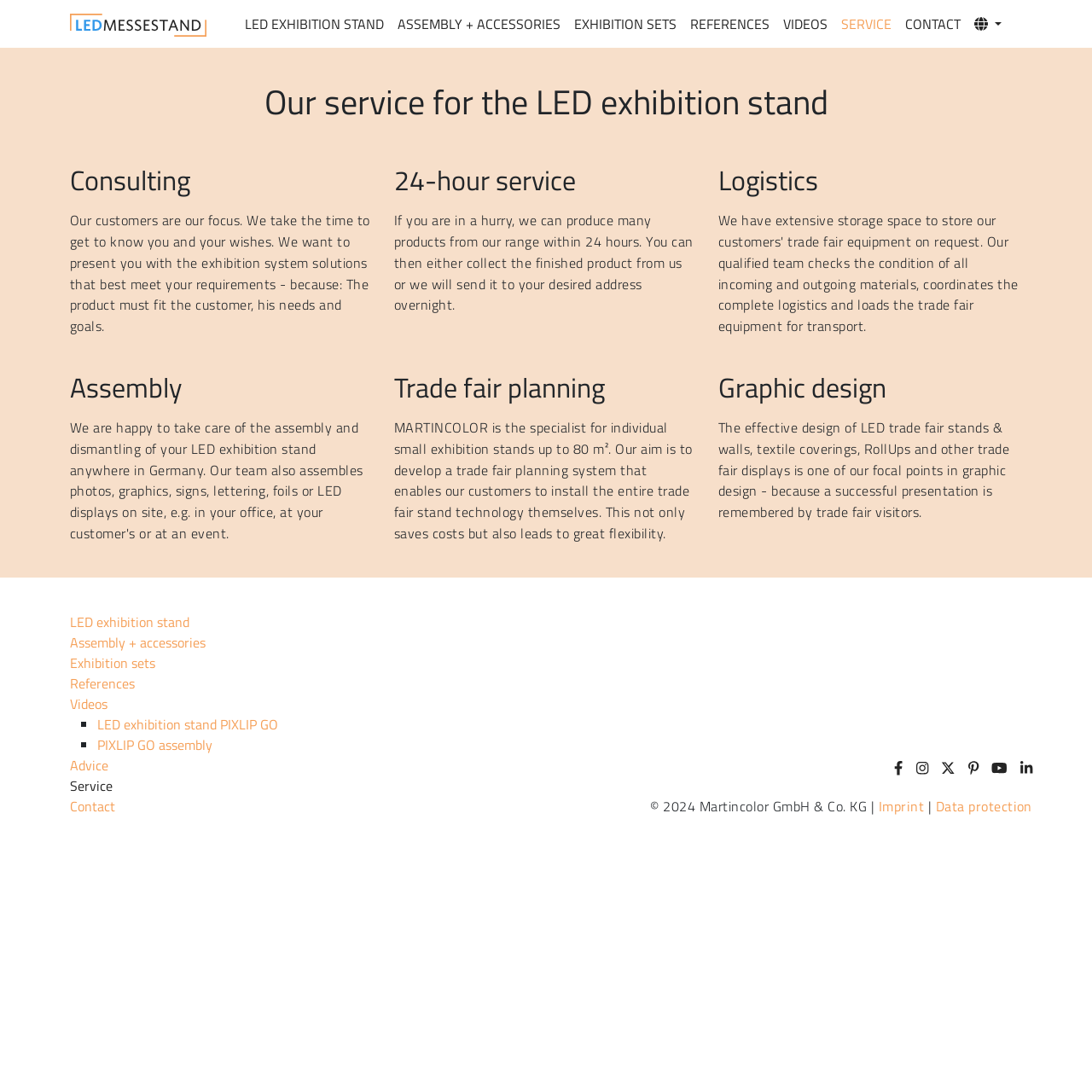Given the description: "aria-label="Youtube"", determine the bounding box coordinates of the UI element. The coordinates should be formatted as four float numbers between 0 and 1, [left, top, right, bottom].

[0.907, 0.693, 0.922, 0.712]